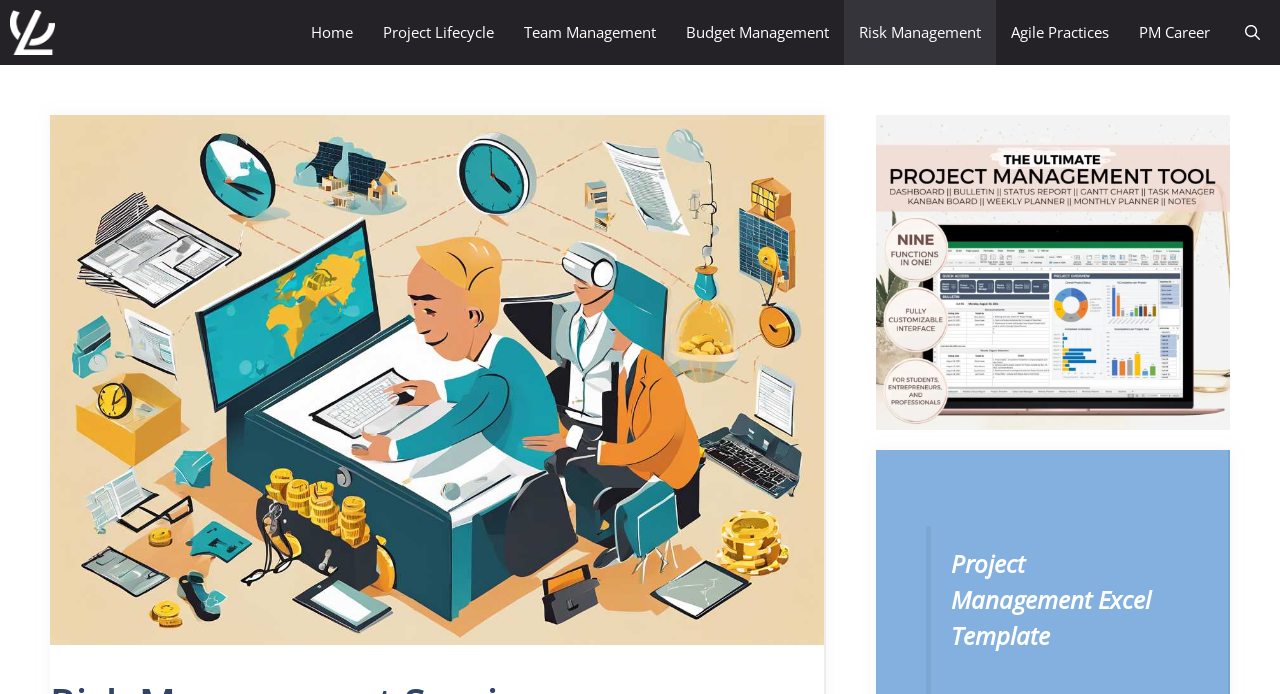What is the purpose of the button on the top-right corner?
Based on the image, give a one-word or short phrase answer.

Open search